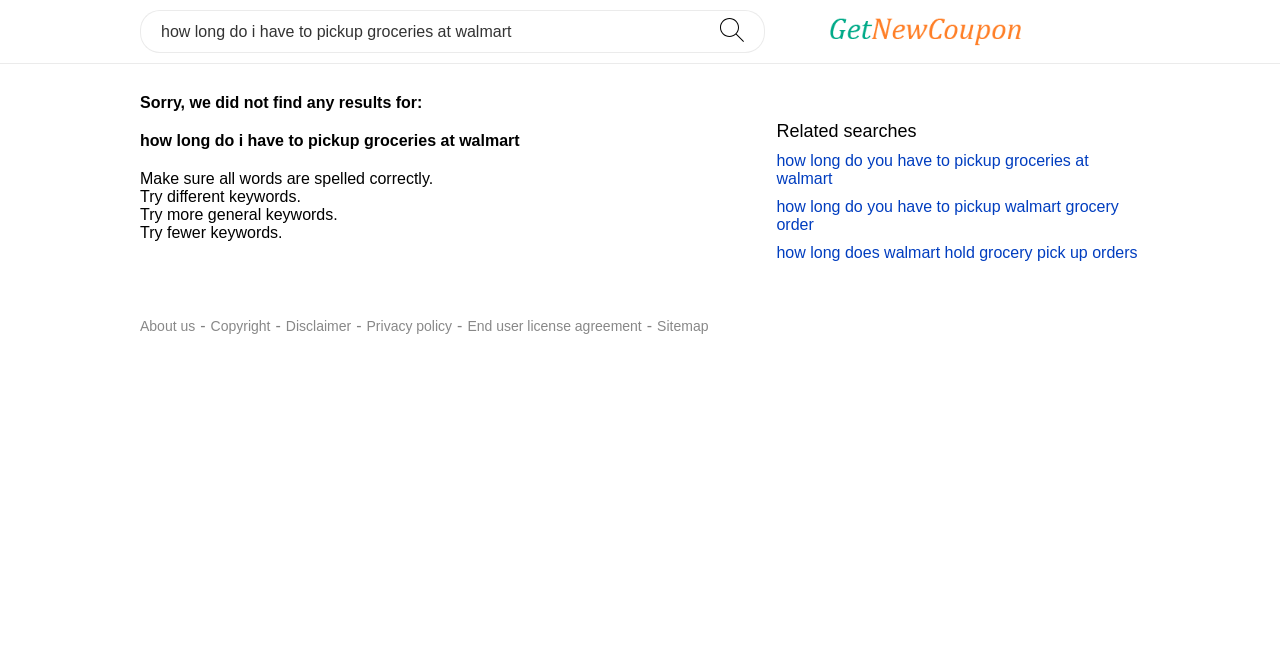Determine the bounding box coordinates of the clickable region to execute the instruction: "Check the Disclaimer". The coordinates should be four float numbers between 0 and 1, denoted as [left, top, right, bottom].

[0.223, 0.483, 0.274, 0.508]